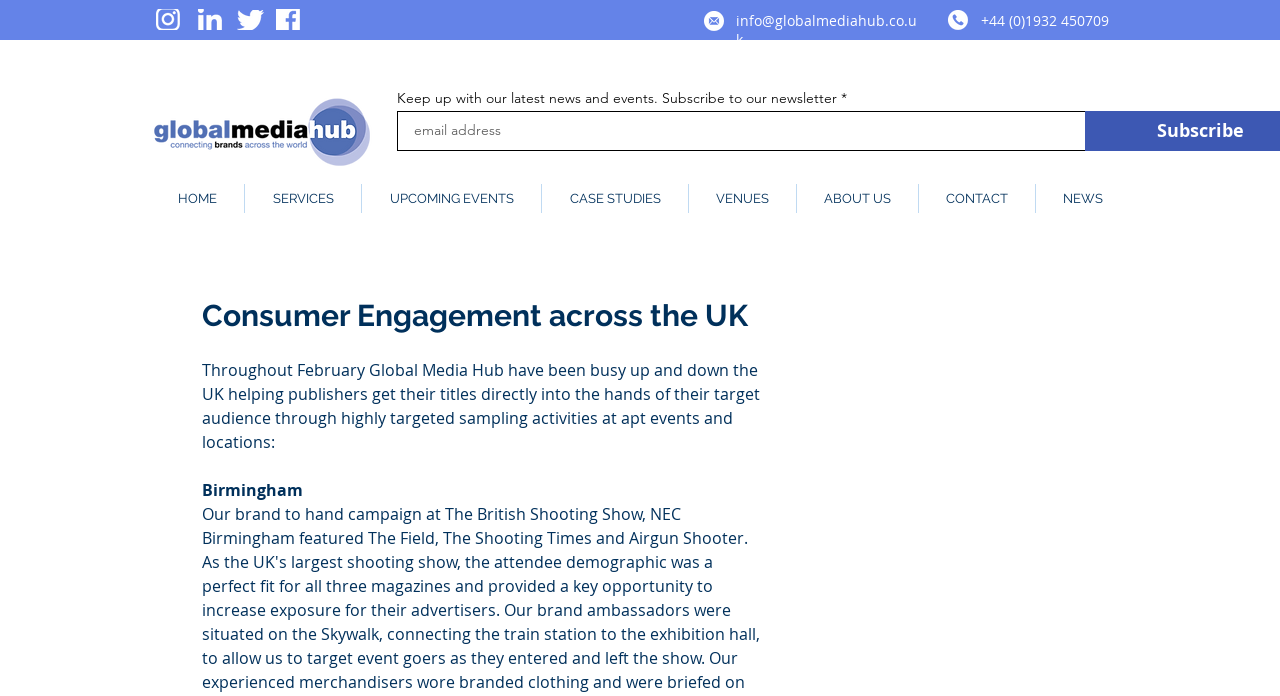Can you pinpoint the bounding box coordinates for the clickable element required for this instruction: "Go to the HOME page"? The coordinates should be four float numbers between 0 and 1, i.e., [left, top, right, bottom].

[0.117, 0.264, 0.191, 0.306]